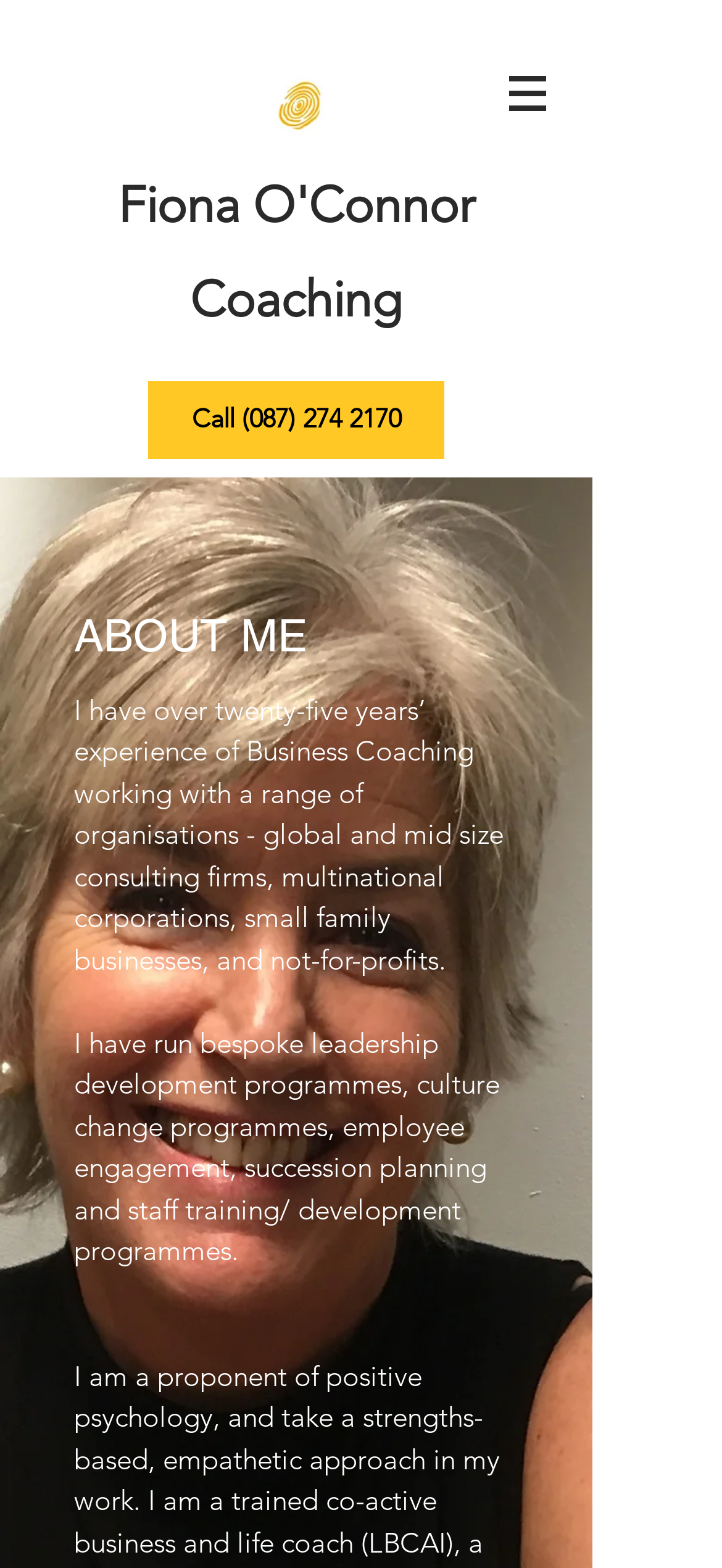What is the name of the coaching service?
Based on the visual content, answer with a single word or a brief phrase.

Fiona O'Connor Coaching